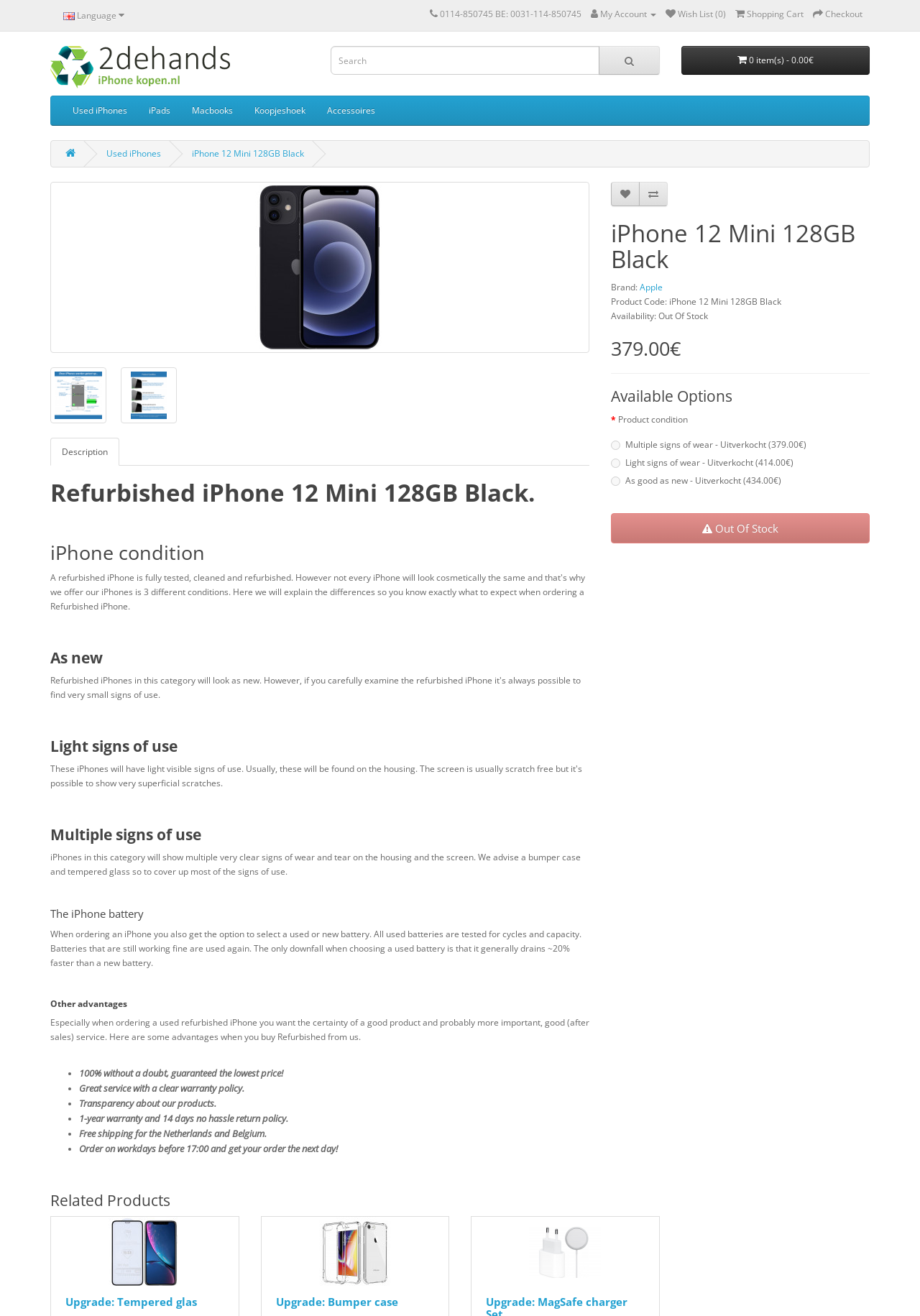Identify the bounding box coordinates for the element you need to click to achieve the following task: "View iPhone 12 Mini 128GB Black details". Provide the bounding box coordinates as four float numbers between 0 and 1, in the form [left, top, right, bottom].

[0.209, 0.112, 0.33, 0.121]